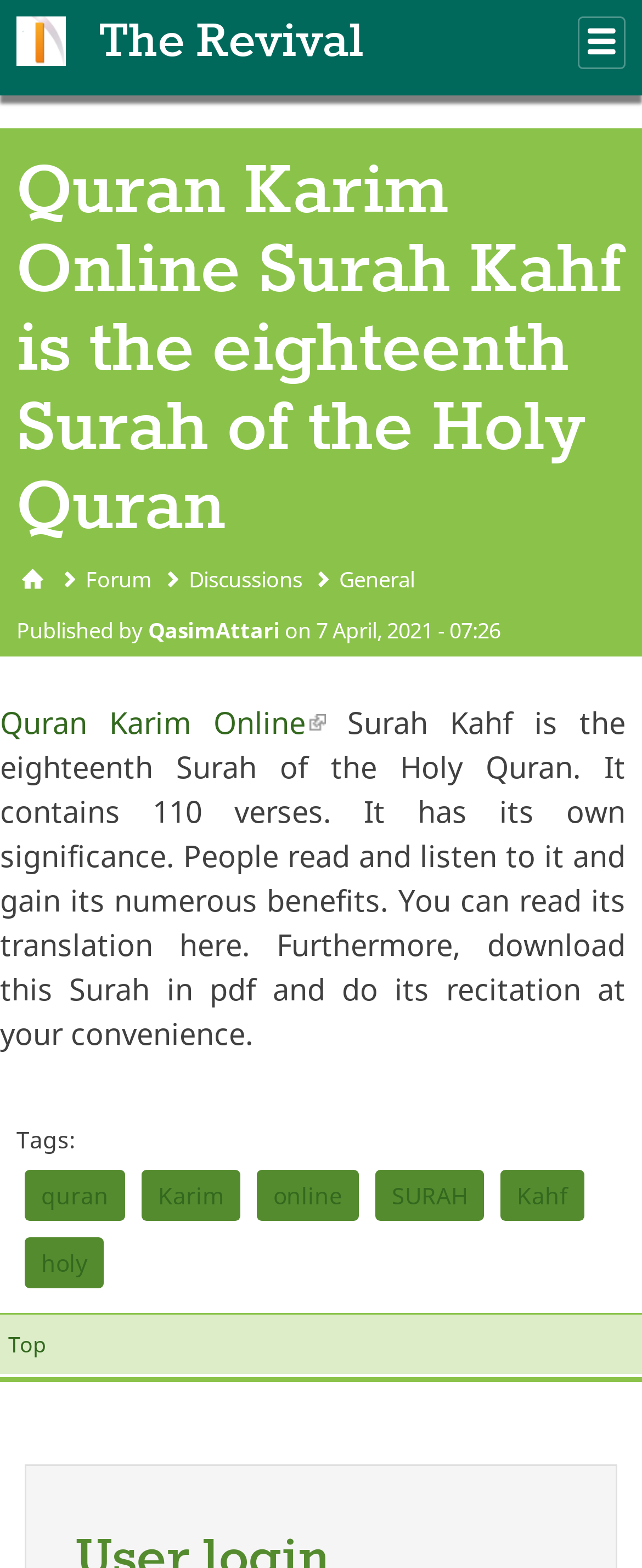Determine the bounding box coordinates of the target area to click to execute the following instruction: "Go to the top of the page."

[0.013, 0.848, 0.072, 0.866]